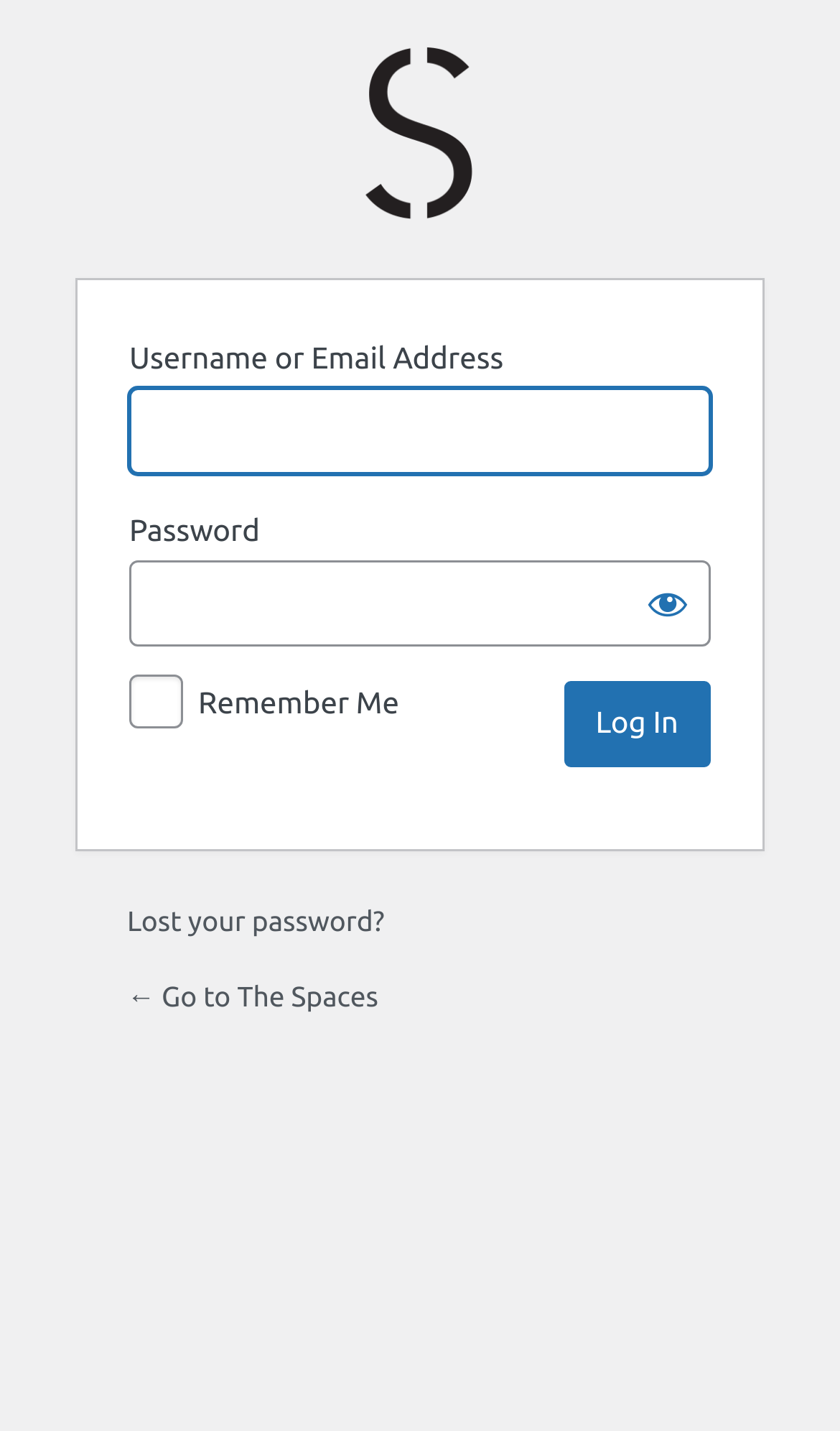Construct a comprehensive caption that outlines the webpage's structure and content.

The webpage is a login page for "The Spaces" on WordPress. At the top, there is a heading with the title "The Spaces" and a link with the same text, taking up most of the width. 

Below the title, there are two input fields: one for "Username or Email Address" and another for "Password". The input fields are positioned side by side, with the username field on the left and the password field on the right. The password field has a "Show password" button to its right. 

Under the input fields, there is an unchecked checkbox labeled "Remember Me". 

To the right of the checkbox, there is a prominent "Log In" button. 

At the bottom, there are two links: "Lost your password?" and "← Go to The Spaces", positioned one below the other.